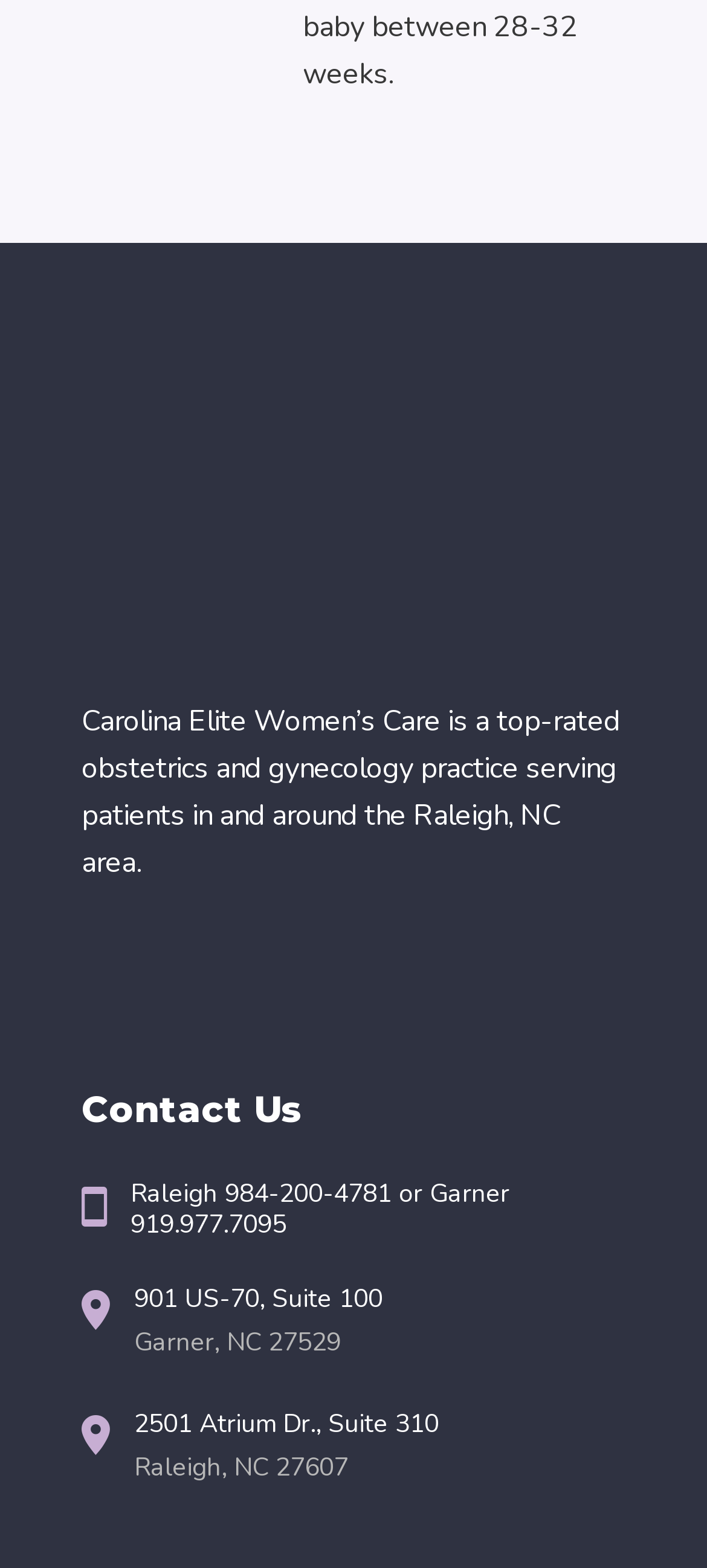How many phone numbers are provided for contact?
Please answer the question with as much detail as possible using the screenshot.

The phone numbers can be found in the StaticText element with the text 'Raleigh 984-200-4781 or Garner 919.977.7095'. There are two phone numbers provided, one for Raleigh and one for Garner.